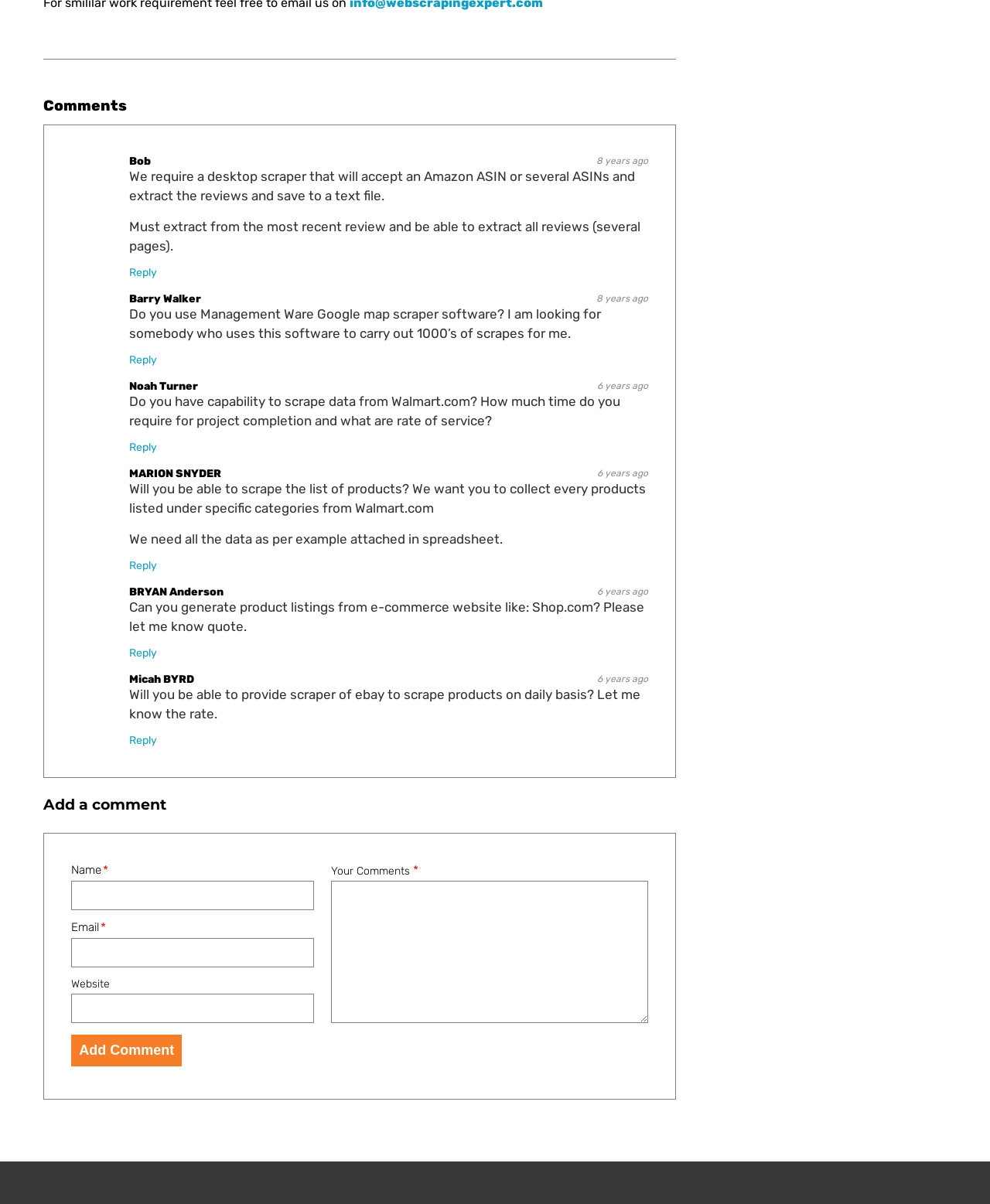Could you specify the bounding box coordinates for the clickable section to complete the following instruction: "Click the Add Comment button"?

[0.072, 0.859, 0.184, 0.886]